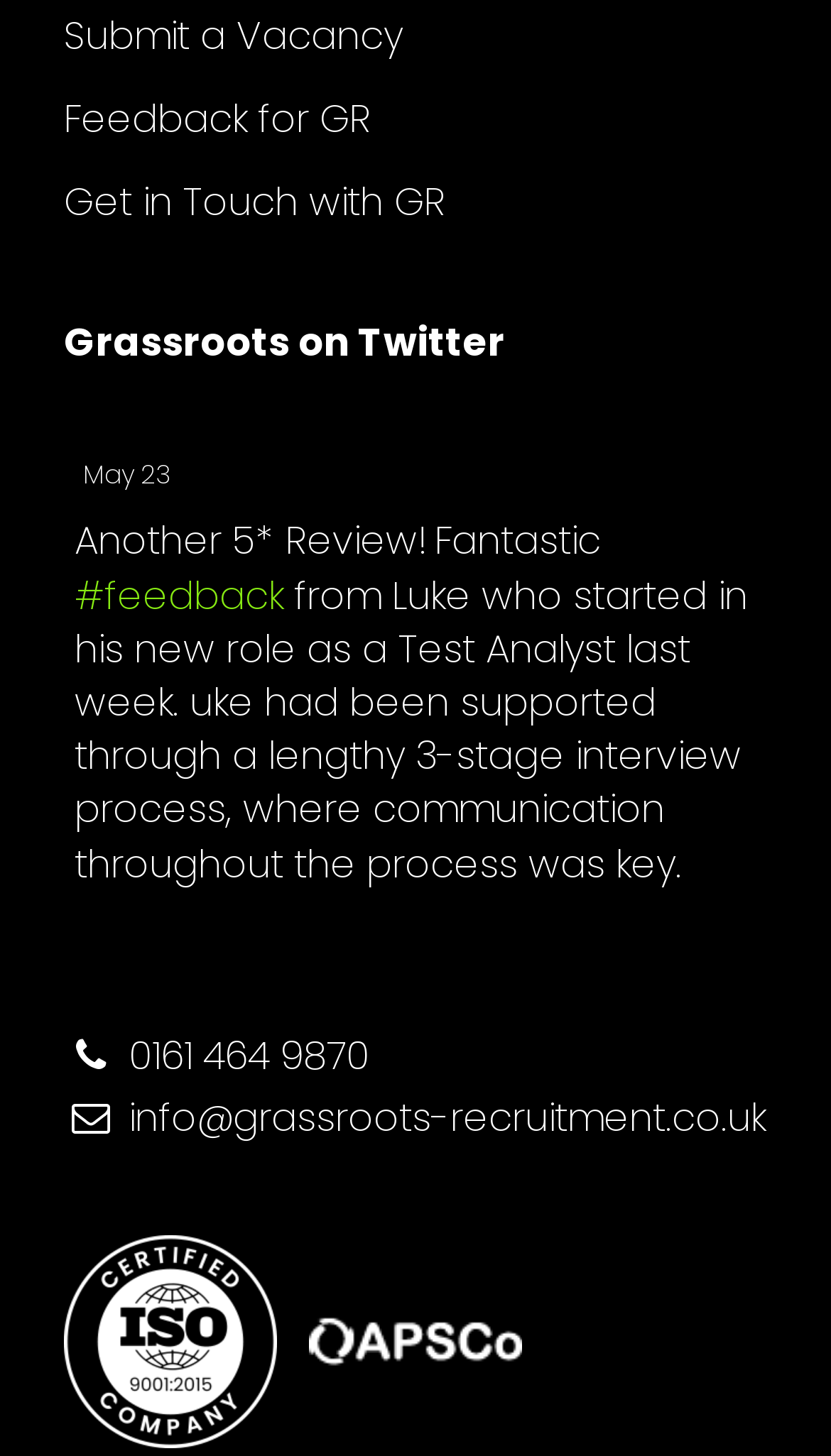What is the role of Luke in his new job?
Please use the image to deliver a detailed and complete answer.

I found the role by looking at the static text element with the bounding box coordinates [0.09, 0.39, 0.9, 0.611], which contains the text 'Luke who started in his new role as a Test Analyst last week'.